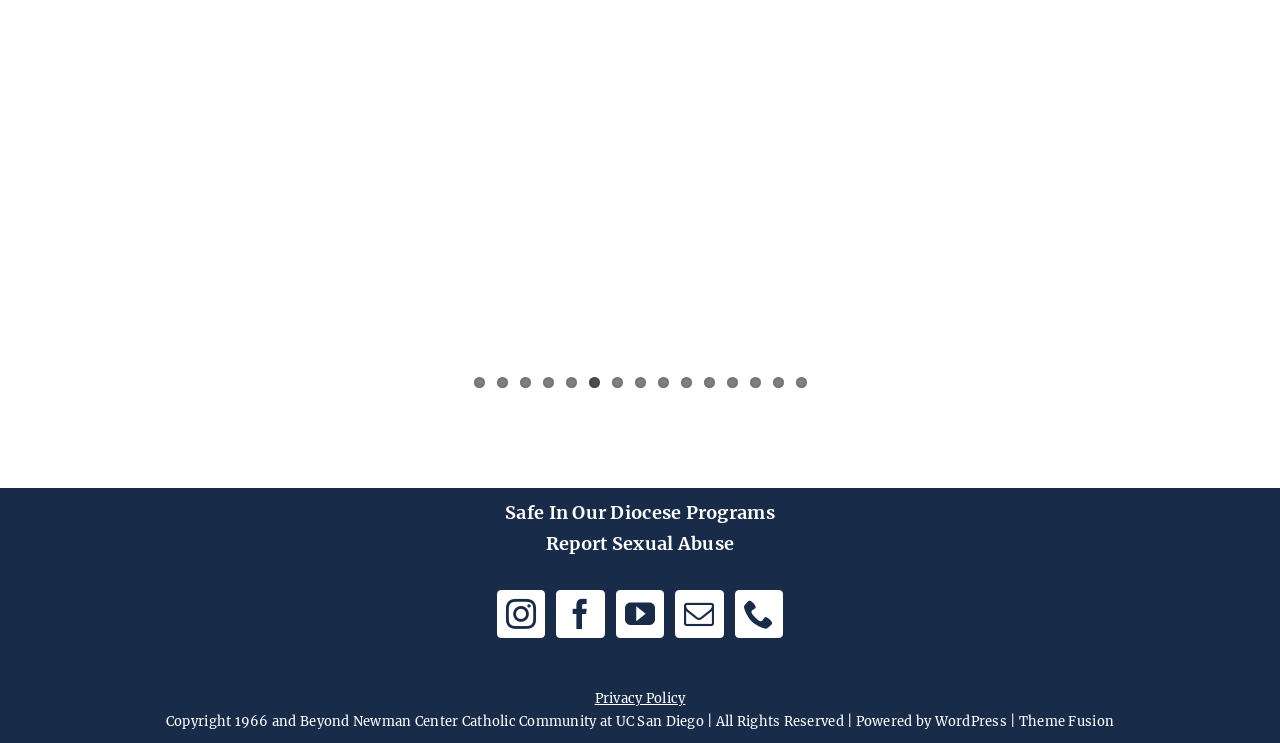Determine the bounding box coordinates of the target area to click to execute the following instruction: "Click on the 'Stock Charting' link."

None